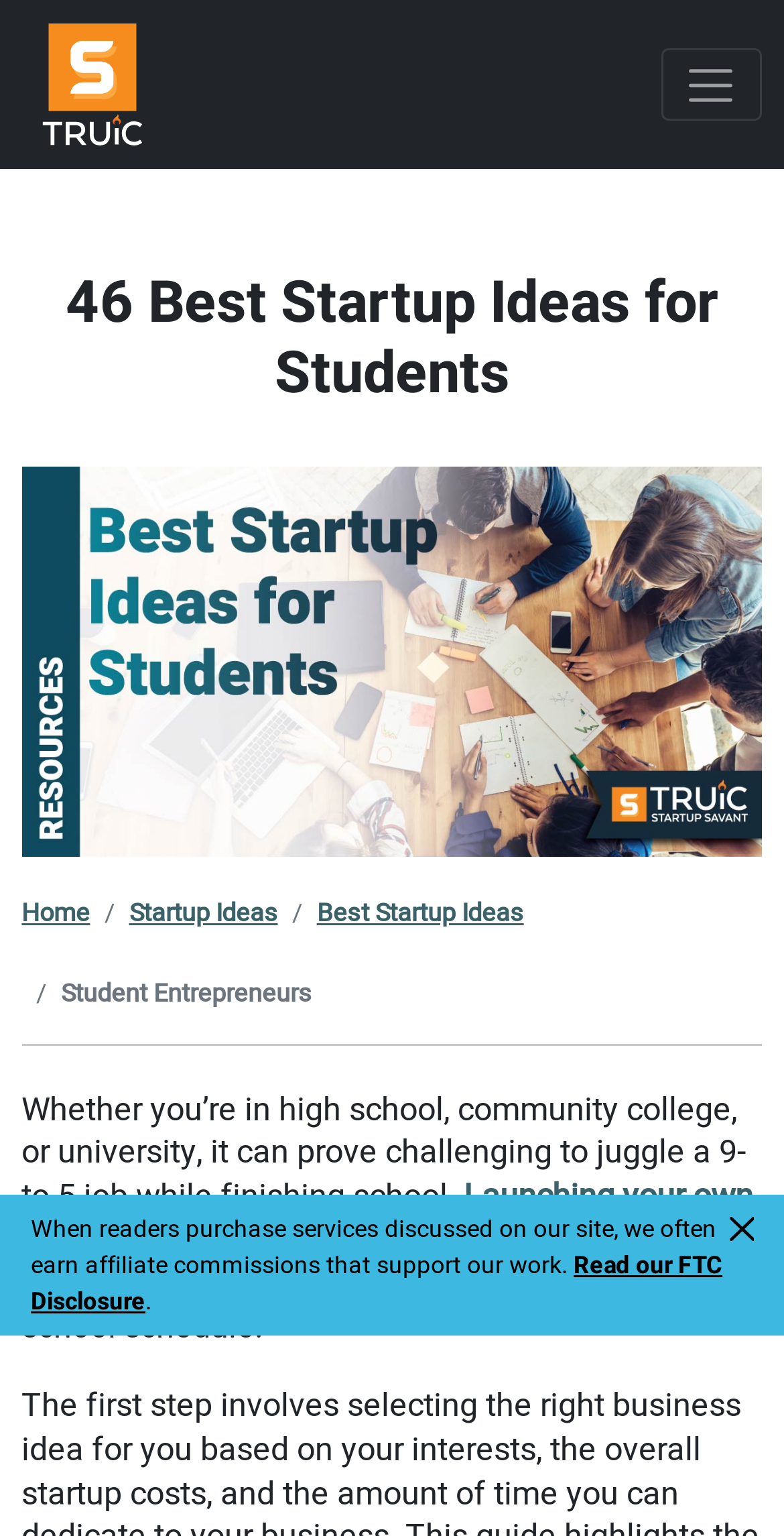Give a detailed account of the webpage.

The webpage is about business ideas for students, with a focus on startup ventures. At the top, there is a navigation bar with a logo on the left and a toggle button on the right. Below the navigation bar, there is a prominent heading that reads "46 Best Startup Ideas for Students". 

Underneath the heading, there is a large image depicting students working together. Below the image, there are three links: "Home", "Startup Ideas", and "Best Startup Ideas". To the right of these links, there is a text block with the title "Student Entrepreneurs". 

A horizontal separator line divides the top section from the main content. The main content starts with a paragraph of text discussing the challenges of balancing school and work, followed by a link to "Launching your own startup company". The text continues, highlighting the benefits of starting a business as a student, including flexibility in scheduling.

On the right side of the main content, there are three small images, each accompanied by a link. These images and links are arranged vertically, with the top image and link positioned above the middle image and link, and the middle image and link positioned above the bottom image and link.

At the very bottom of the page, there is an alert box with a message about affiliate commissions and a link to read the FTC Disclosure. The alert box also has a close button on the top right corner.